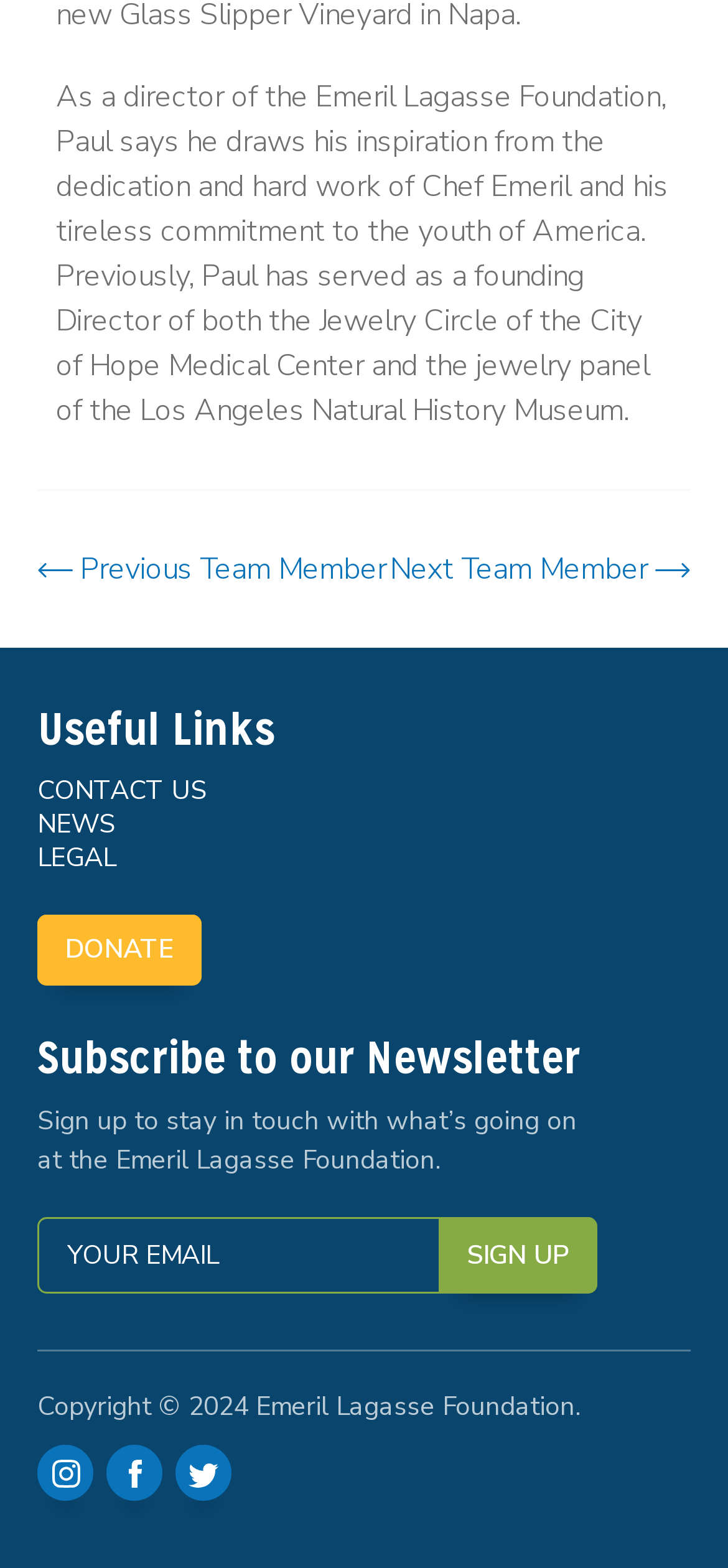What can be done with the 'CONTACT US' link?
Using the image as a reference, answer the question with a short word or phrase.

Contact the foundation